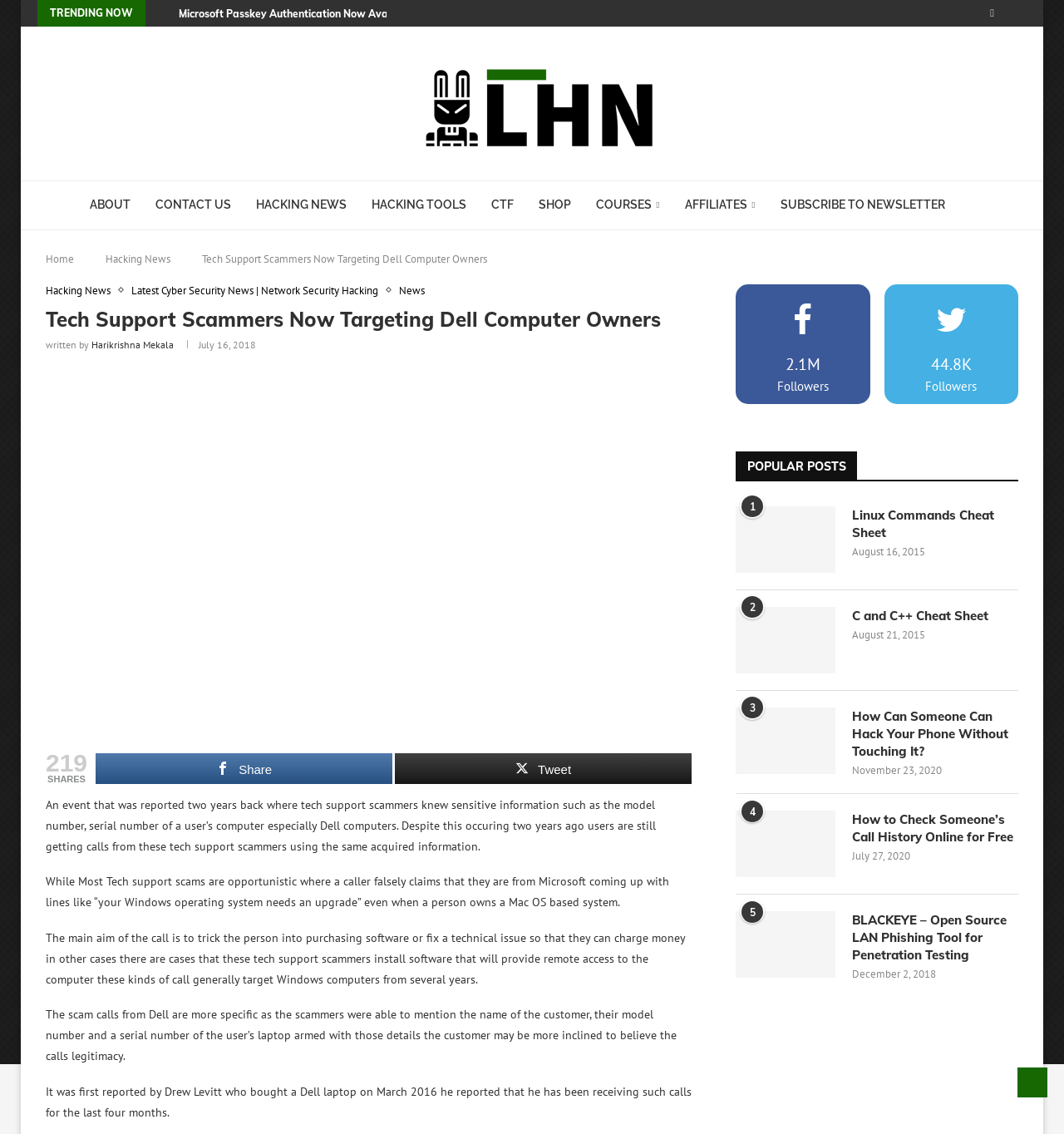Extract the main heading text from the webpage.

Tech Support Scammers Now Targeting Dell Computer Owners